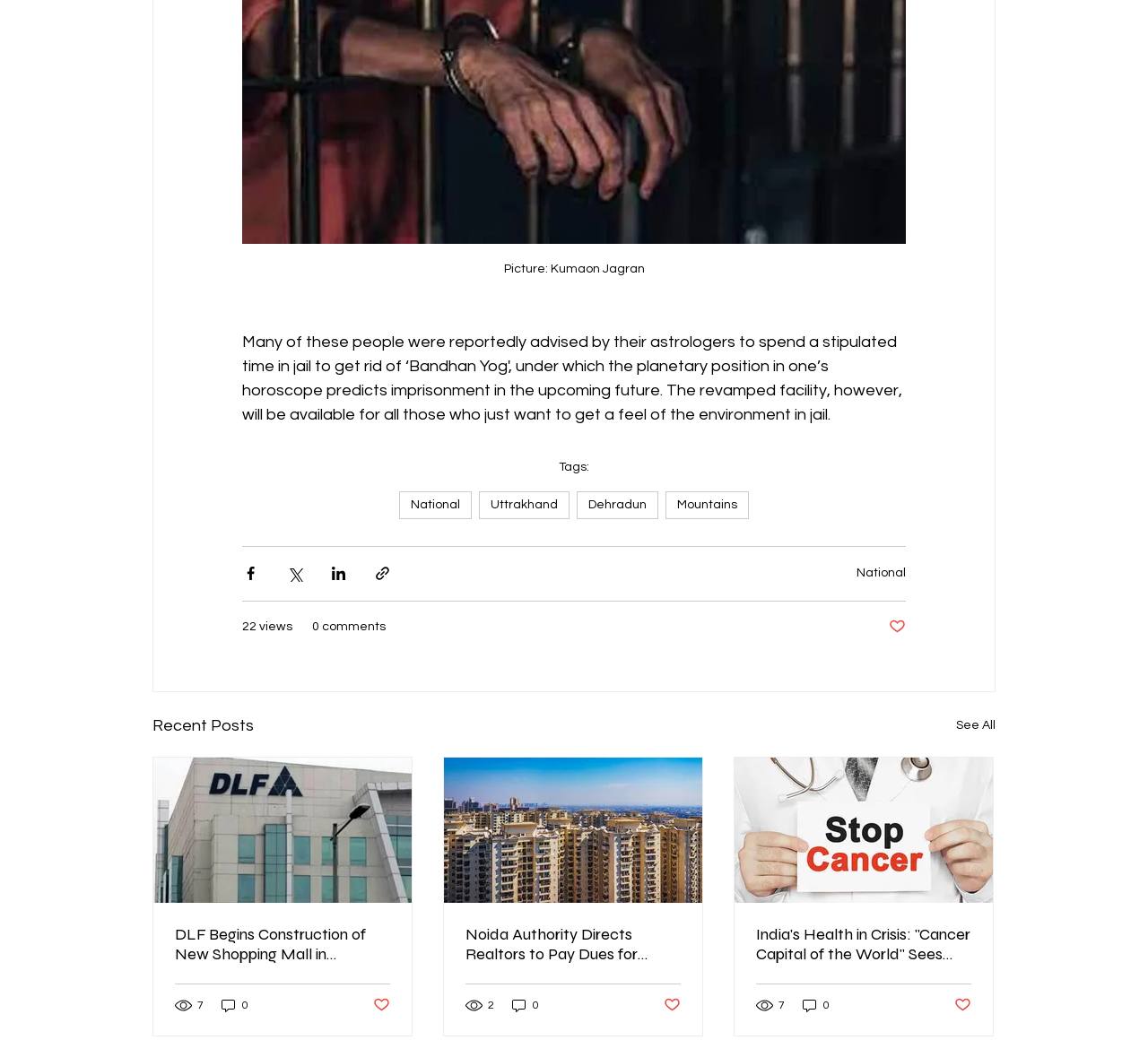Answer this question using a single word or a brief phrase:
What is the purpose of the buttons with Facebook, Twitter, and LinkedIn icons?

Share via social media